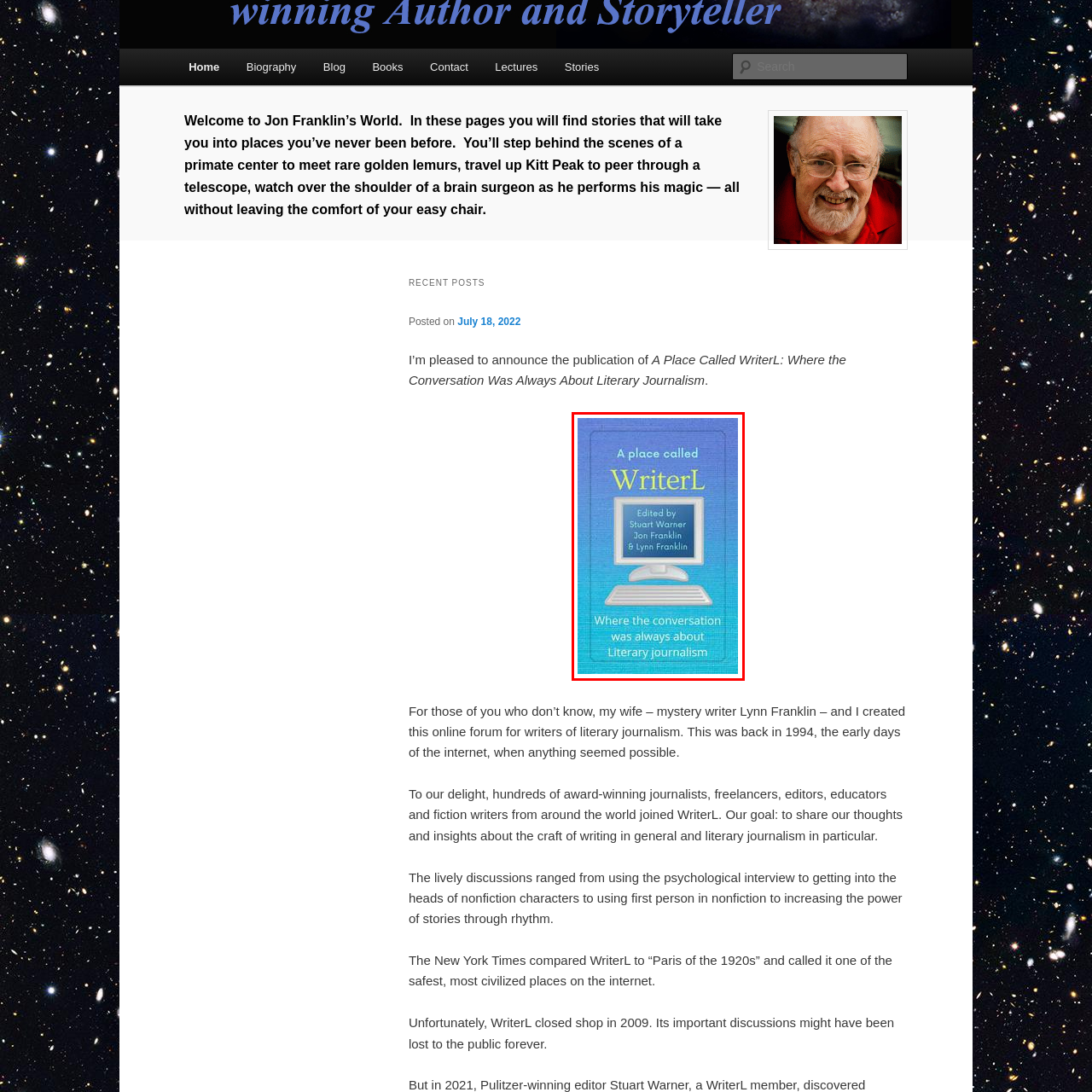Refer to the image area inside the black border, What is the color of the background in the image? 
Respond concisely with a single word or phrase.

Blue and purple gradient